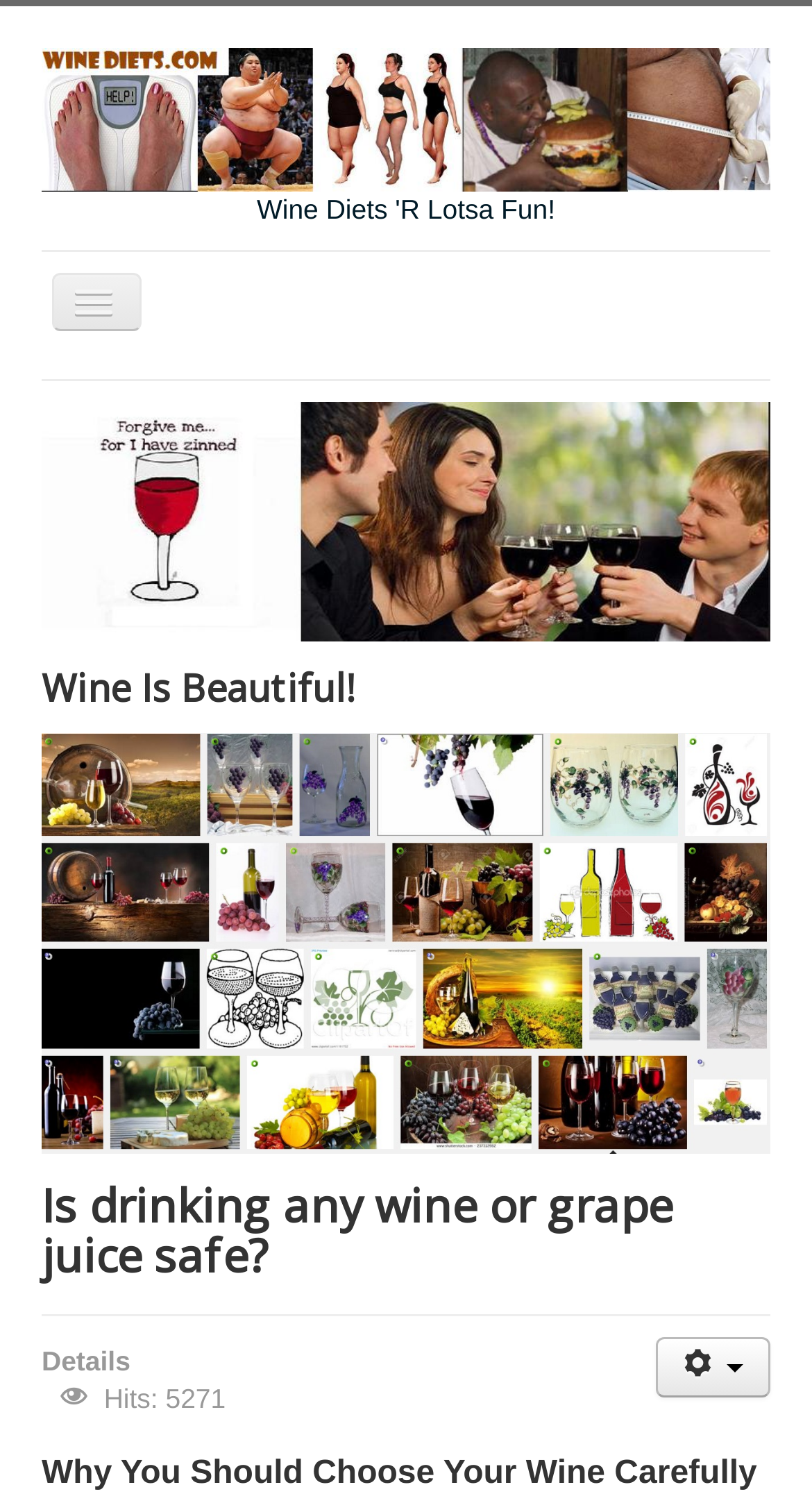Locate the UI element that matches the description News in the webpage screenshot. Return the bounding box coordinates in the format (top-left x, top-left y, bottom-right x, bottom-right y), with values ranging from 0 to 1.

[0.051, 0.342, 0.949, 0.386]